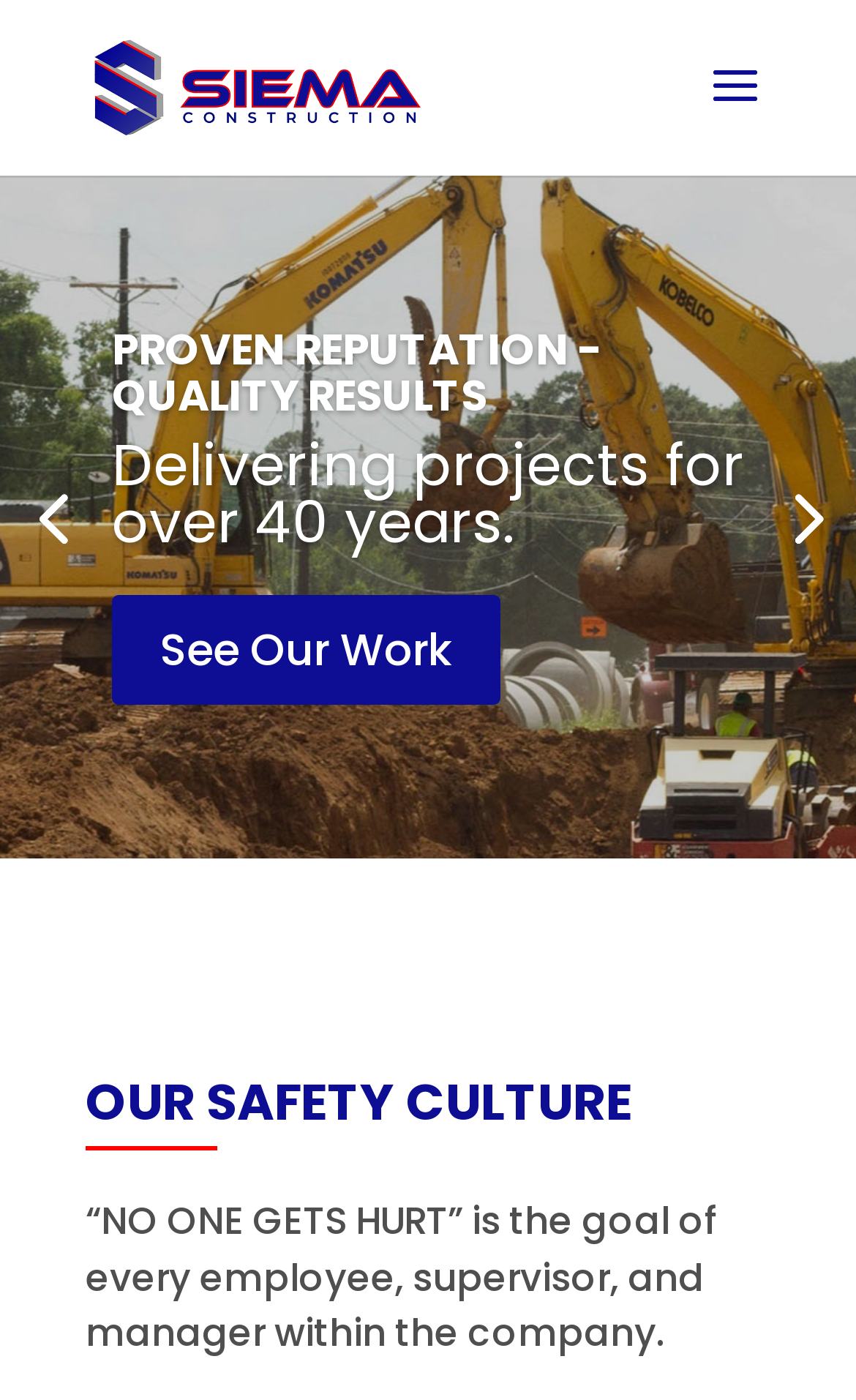Detail the webpage's structure and highlights in your description.

The webpage is about Siema Construction, a company that offers various construction services. At the top left of the page, there is a logo of Siema Construction, which is an image with a link to the company's homepage. Next to the logo, there is a text link that also reads "Siema Construction".

Below the logo, there is a table that occupies most of the page. The table has a heading that reads "COMMITTED TO EXCELLENCE" in a prominent font. Below the heading, there is a brief description that says "Excellence in Safety, Quality, & Productivity." There is also a link that reads "See Our Latest Work" on the same line.

On the top right of the page, there are two links that appear to be pagination links, with the numbers "4" and "5" respectively.

Further down the page, there is a section dedicated to the company's safety culture. The heading "OUR SAFETY CULTURE" is prominently displayed, followed by a paragraph of text that explains the company's safety goal, which is to ensure that no one gets hurt.